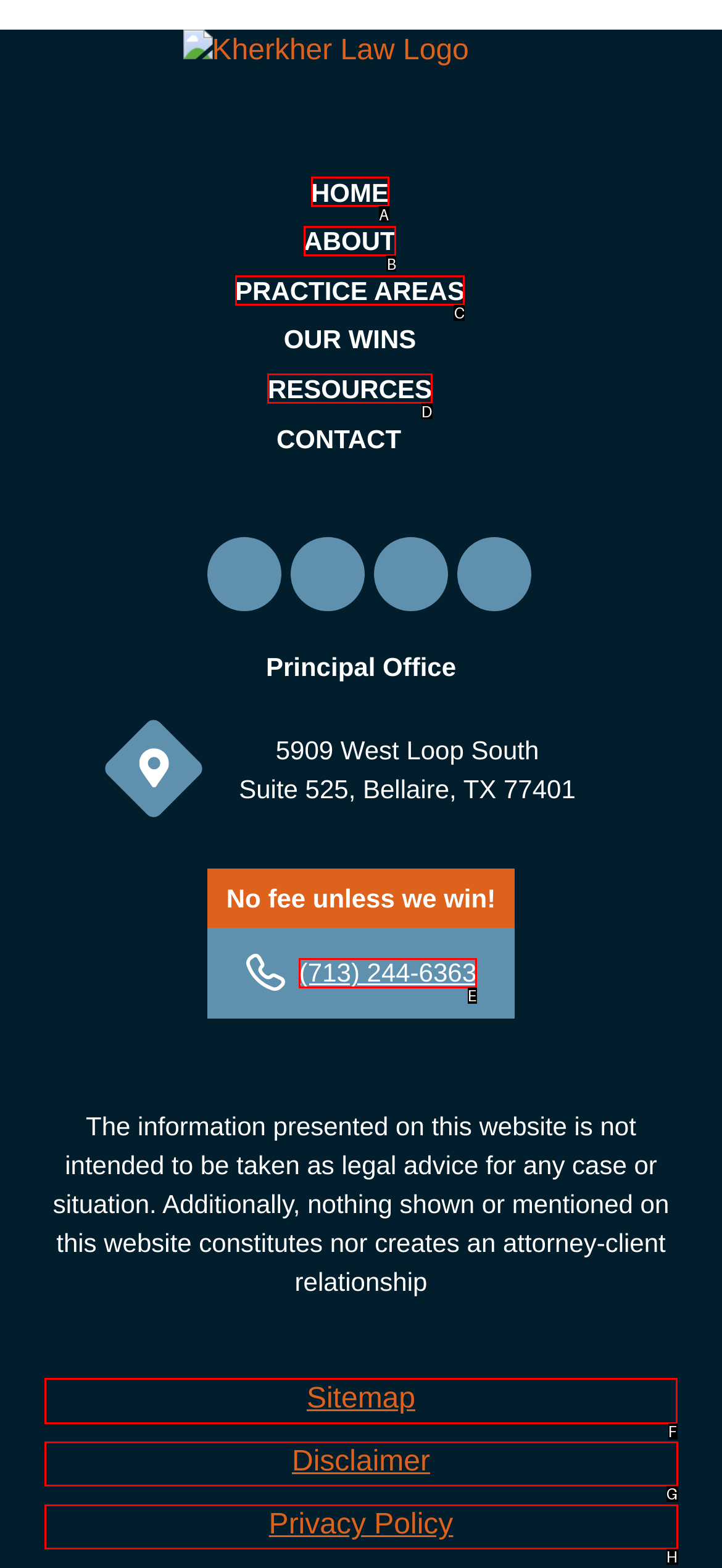To perform the task "View Sitemap", which UI element's letter should you select? Provide the letter directly.

F